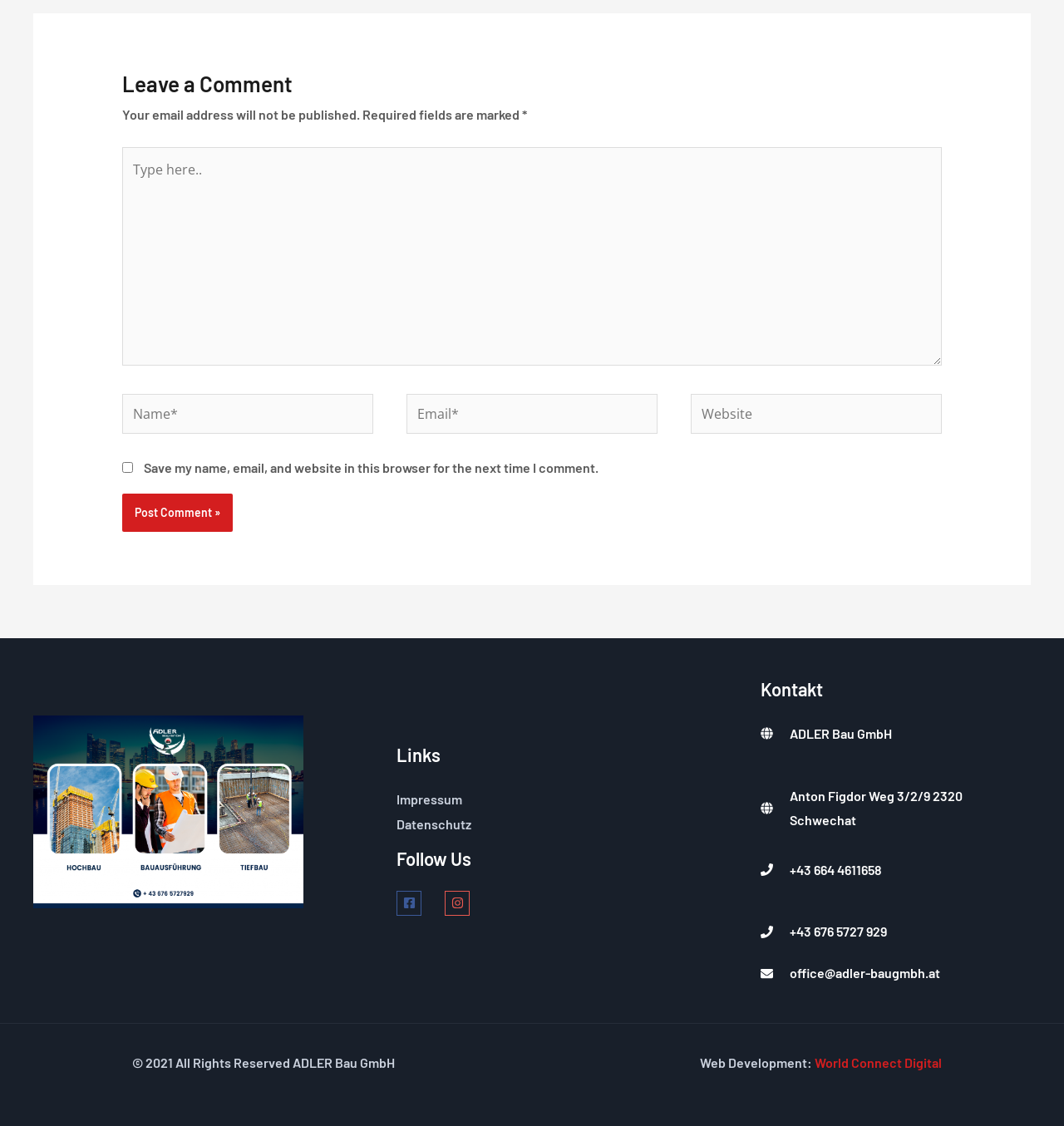Specify the bounding box coordinates of the area that needs to be clicked to achieve the following instruction: "Read 'Why do my ears block up with wax?' article".

None